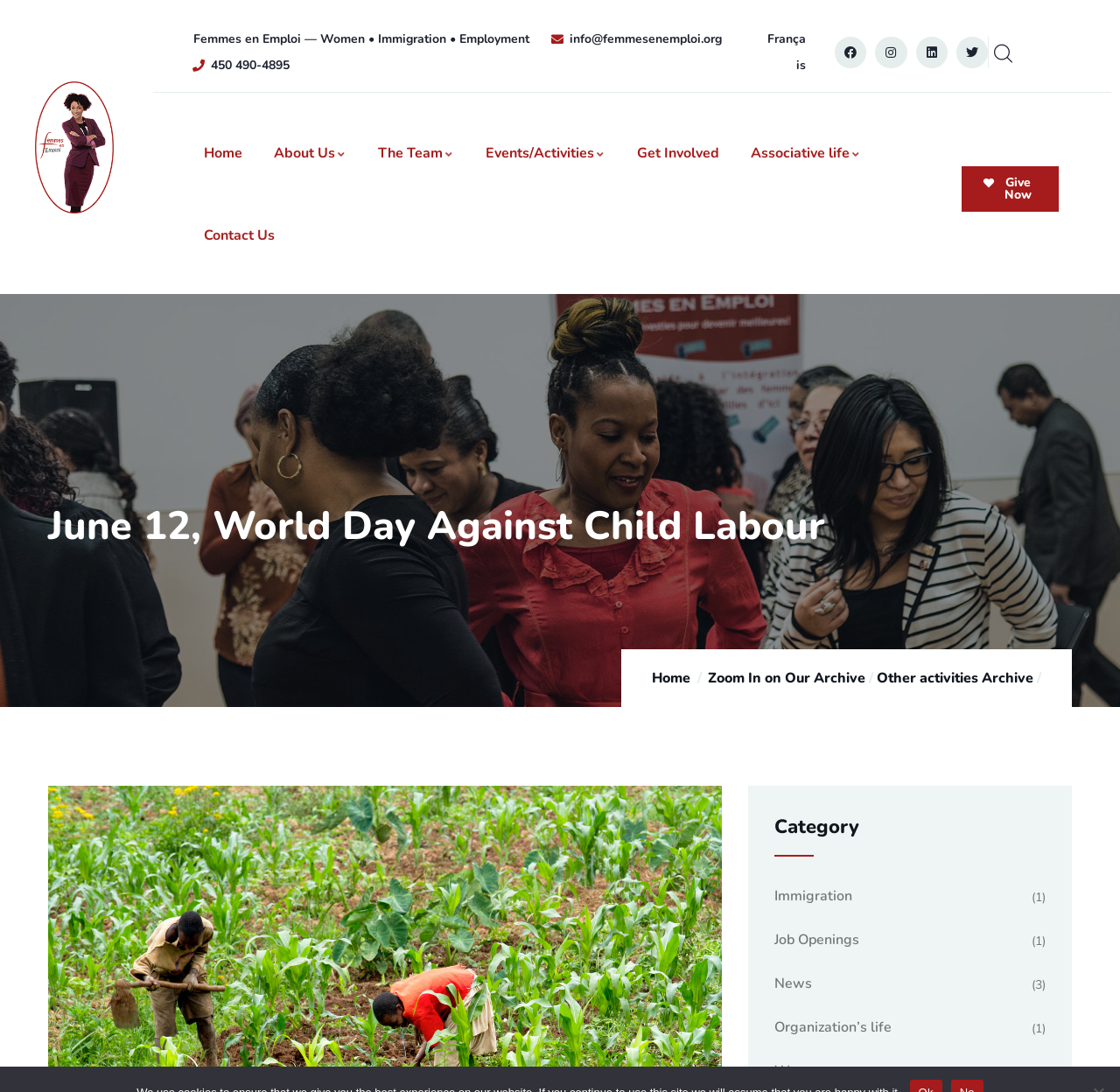How many social media links are there?
Please utilize the information in the image to give a detailed response to the question.

There are four social media links on the webpage, which are Facebook, Instagram, Linkedin, and Twitter, located at the top-right corner of the webpage.